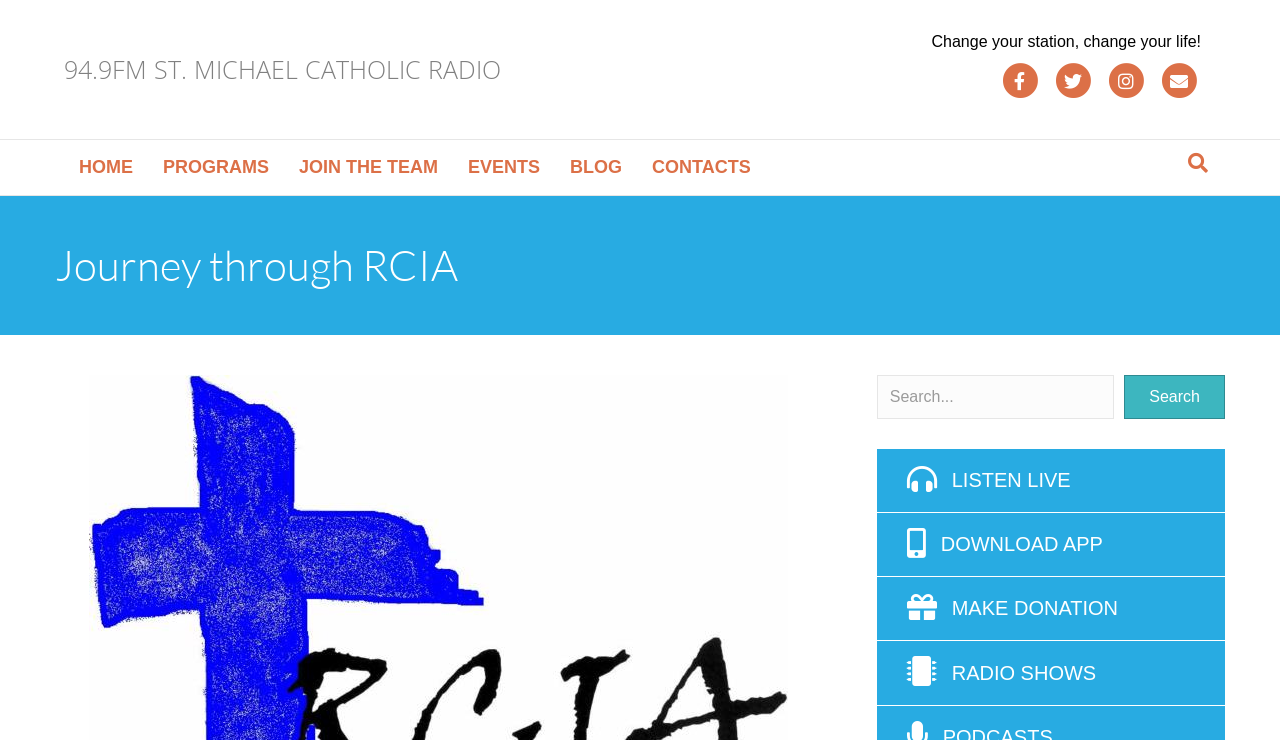Reply to the question below using a single word or brief phrase:
What are the four buttons below the search form?

LISTEN LIVE, DOWNLOAD APP, MAKE DONATION, RADIO SHOWS